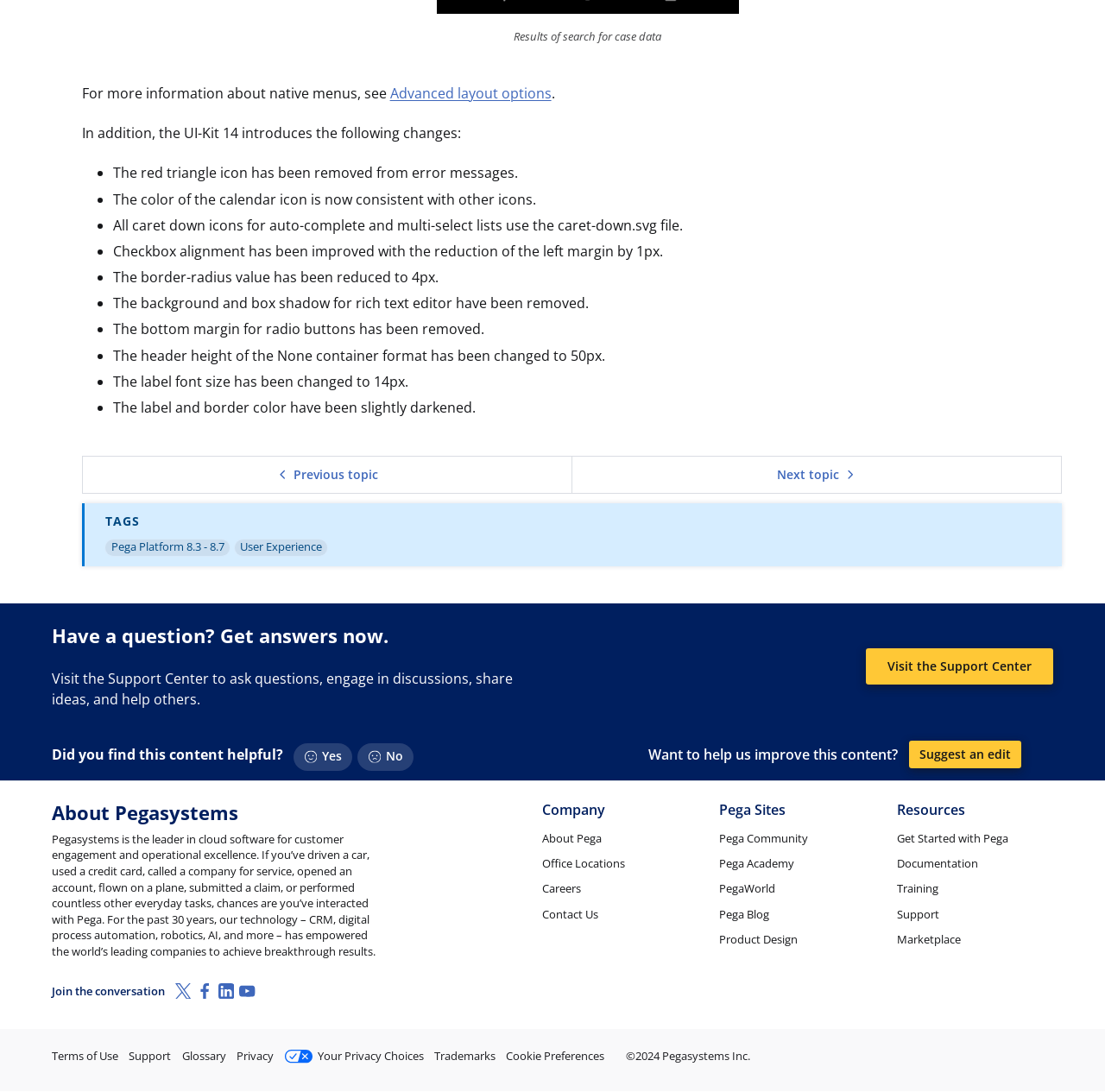Identify the bounding box coordinates of the region I need to click to complete this instruction: "Click on 'Yes'".

[0.266, 0.681, 0.319, 0.706]